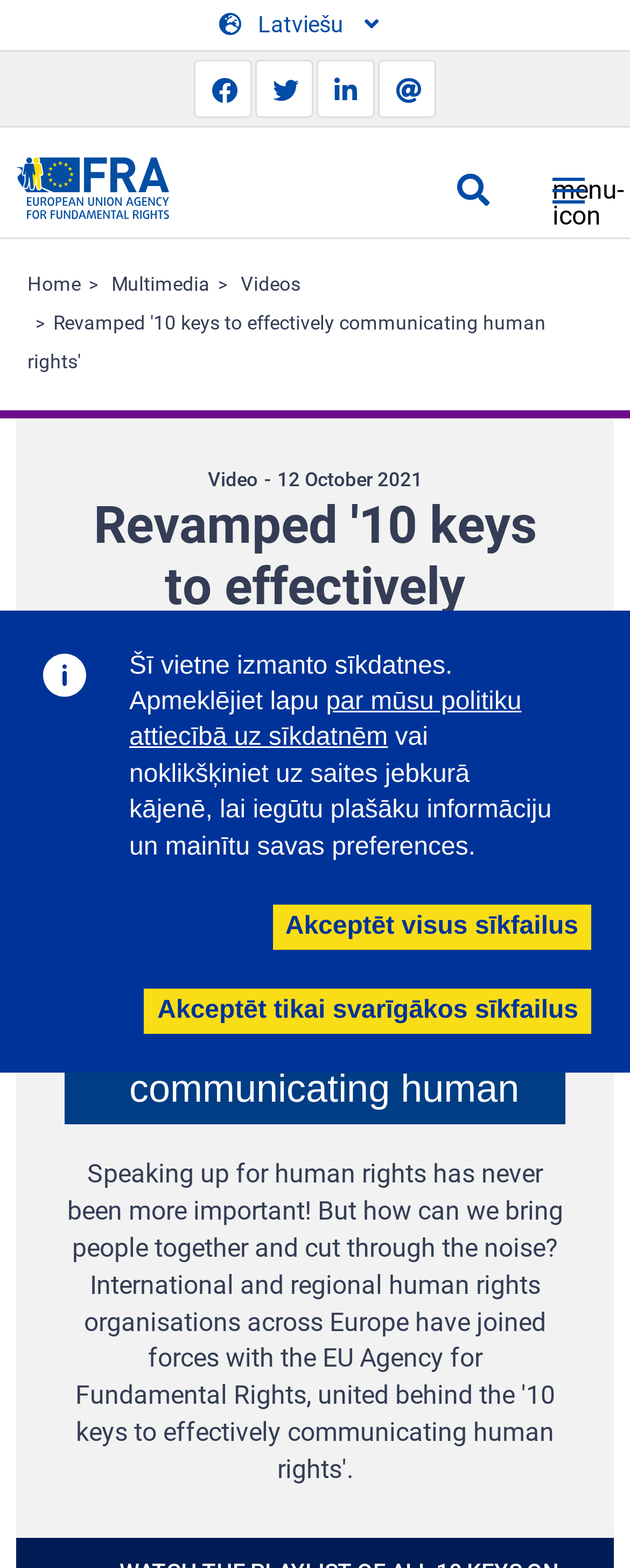Please examine the image and provide a detailed answer to the question: What is the title of the iframe content?

I found the title of the iframe content by looking at the iframe element located at [0.103, 0.522, 0.897, 0.717] which contains the text 'Revamped 10 keys to effectively communicating human rights'.